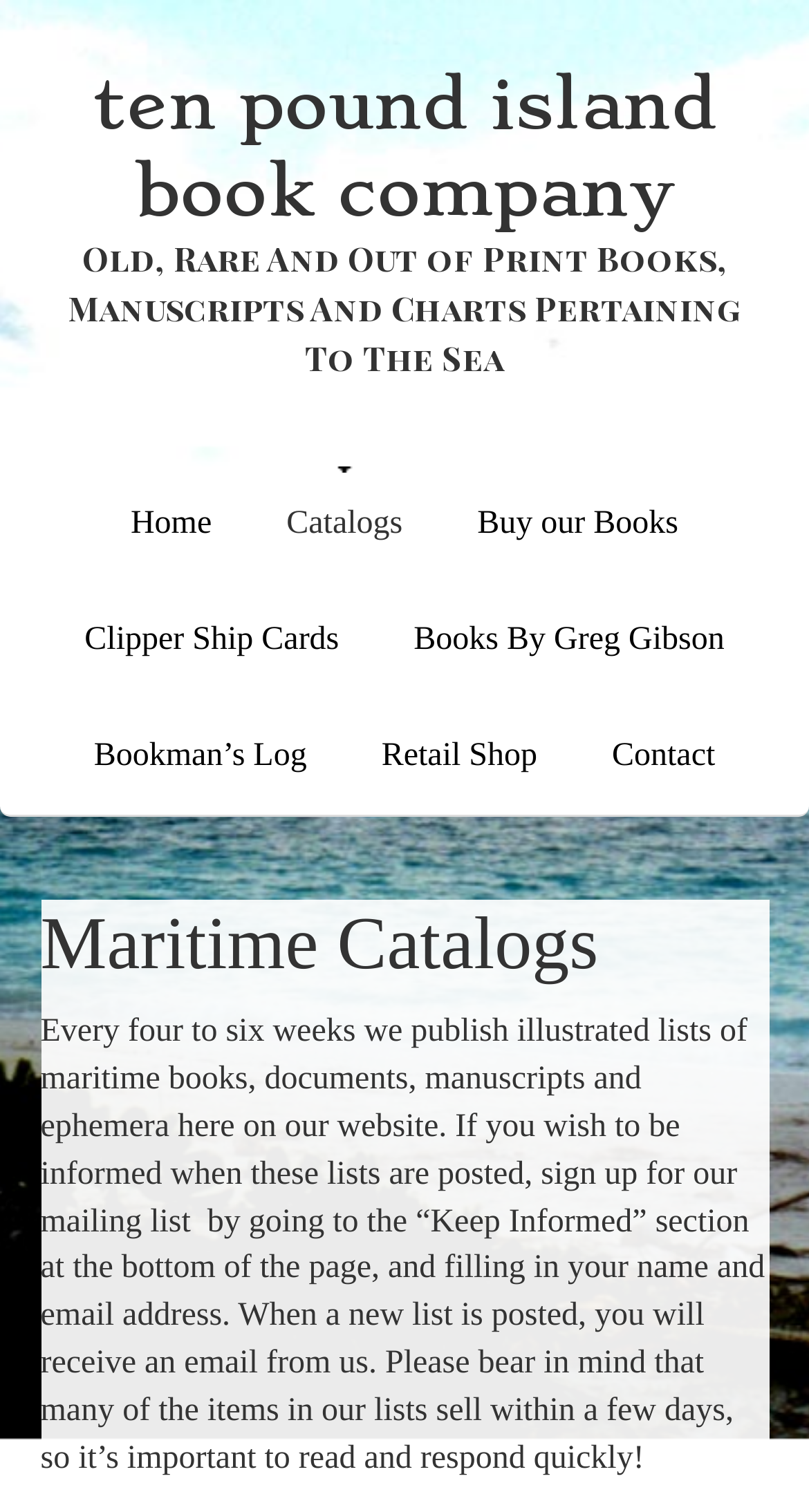Identify the bounding box coordinates for the UI element described as follows: "ICP05012689". Ensure the coordinates are four float numbers between 0 and 1, formatted as [left, top, right, bottom].

None